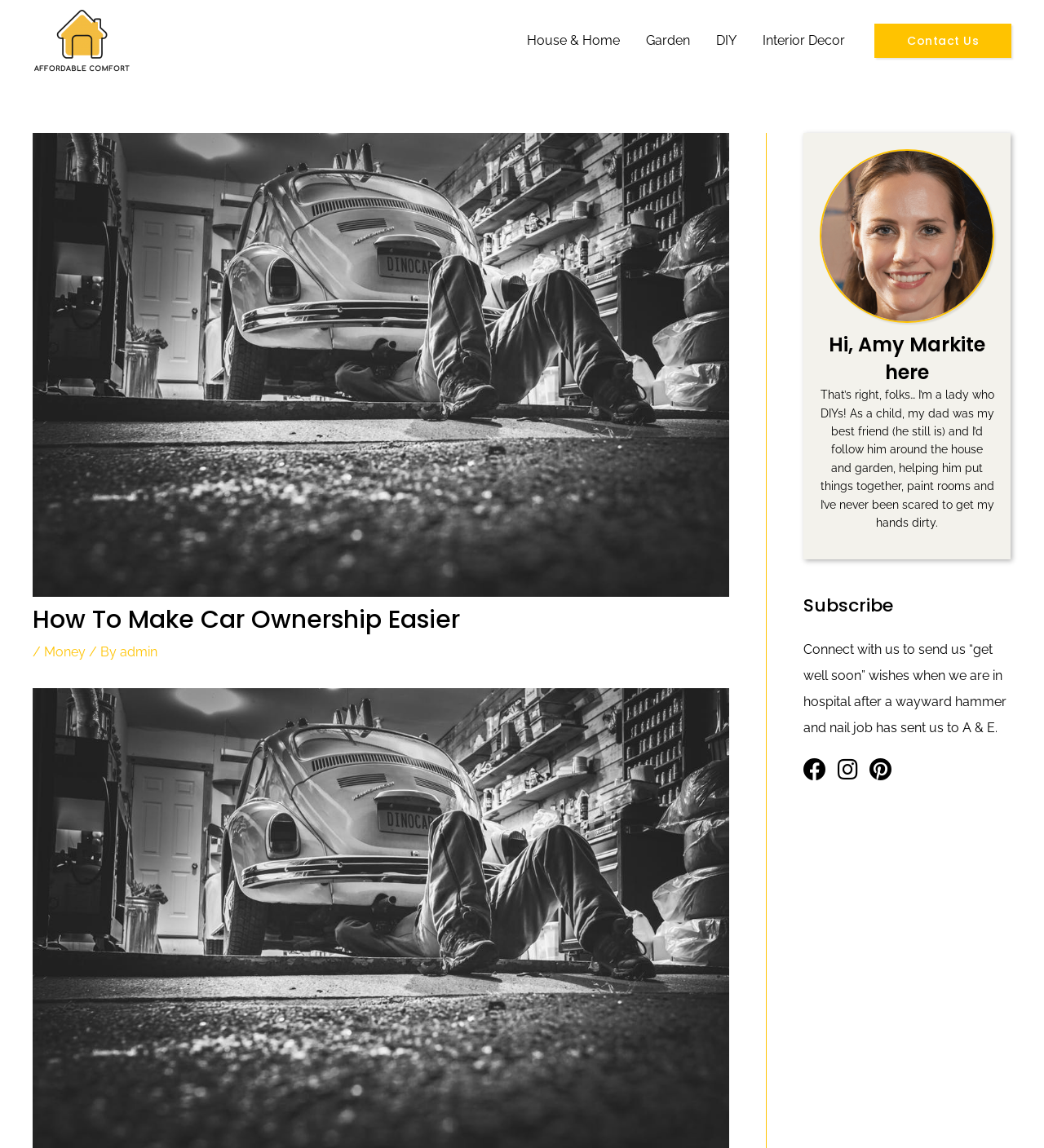Use a single word or phrase to answer the question:
What is the topic of the navigation section?

House & Home